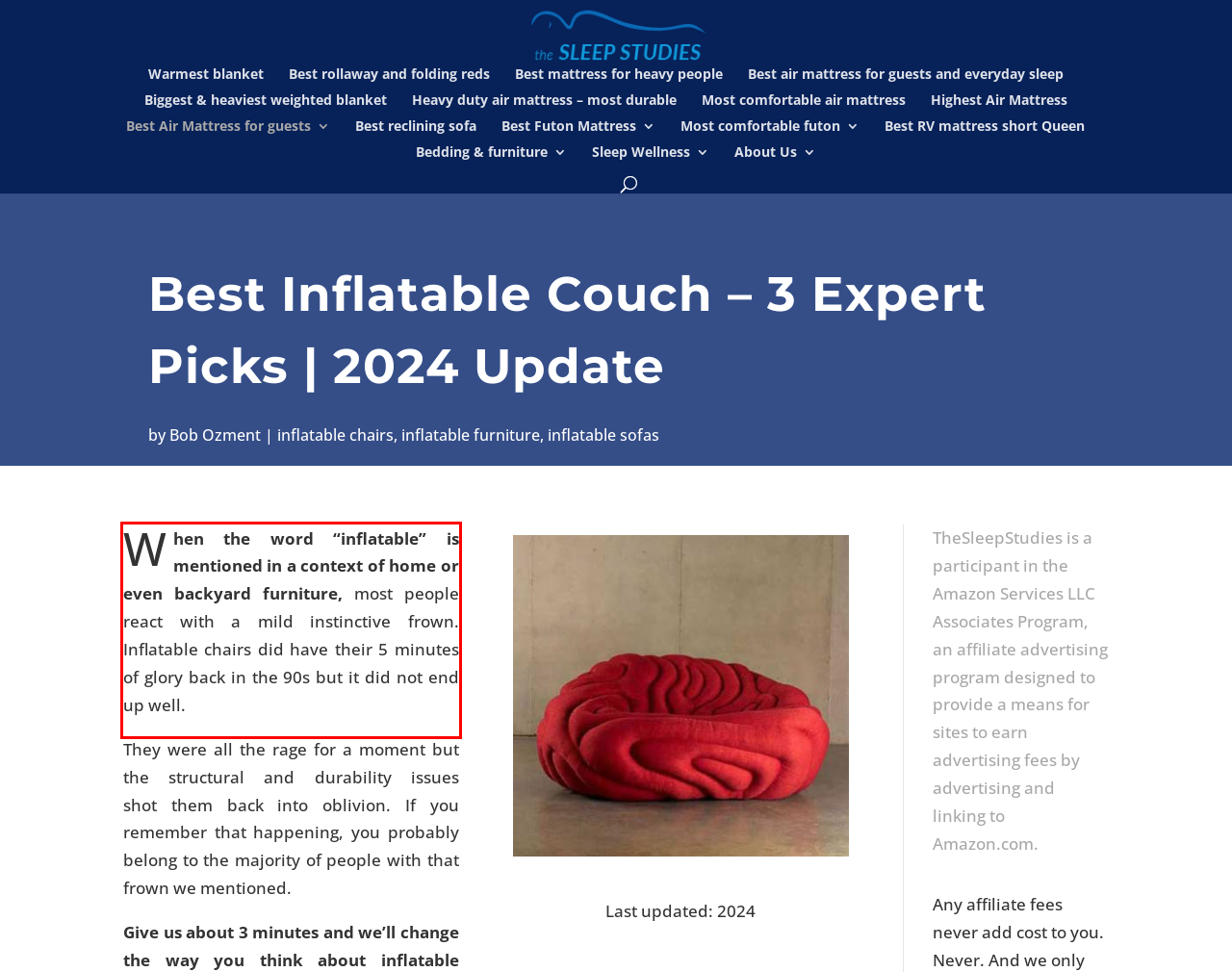Within the screenshot of a webpage, identify the red bounding box and perform OCR to capture the text content it contains.

W hen the word “inflatable” is mentioned in a context of home or even backyard furniture, most people react with a mild instinctive frown. Inflatable chairs did have their 5 minutes of glory back in the 90s but it did not end up well.